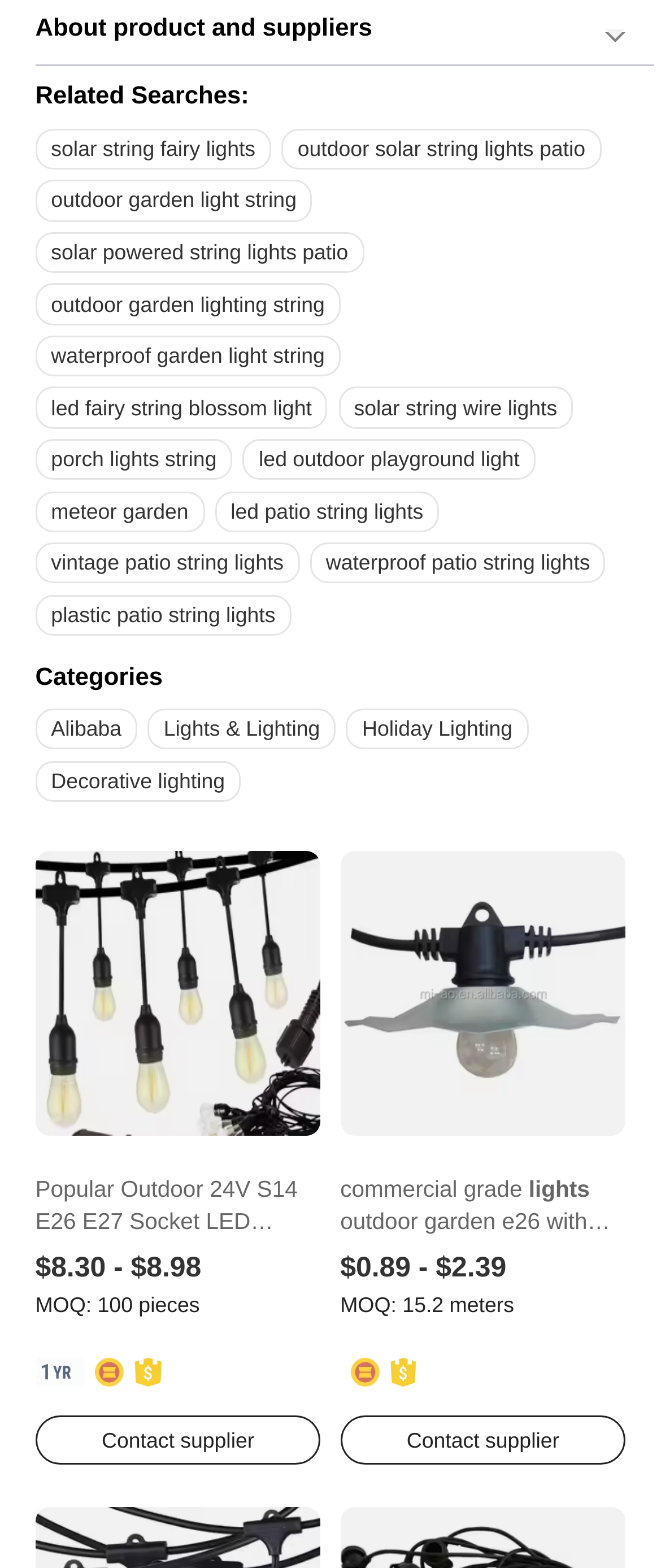What are the options for LED lights?
Give a detailed explanation using the information visible in the image.

According to the static text element, there are various sizes, shapes, designs, and colors to choose from, including warm or cool LED options that are environmentally friendly.